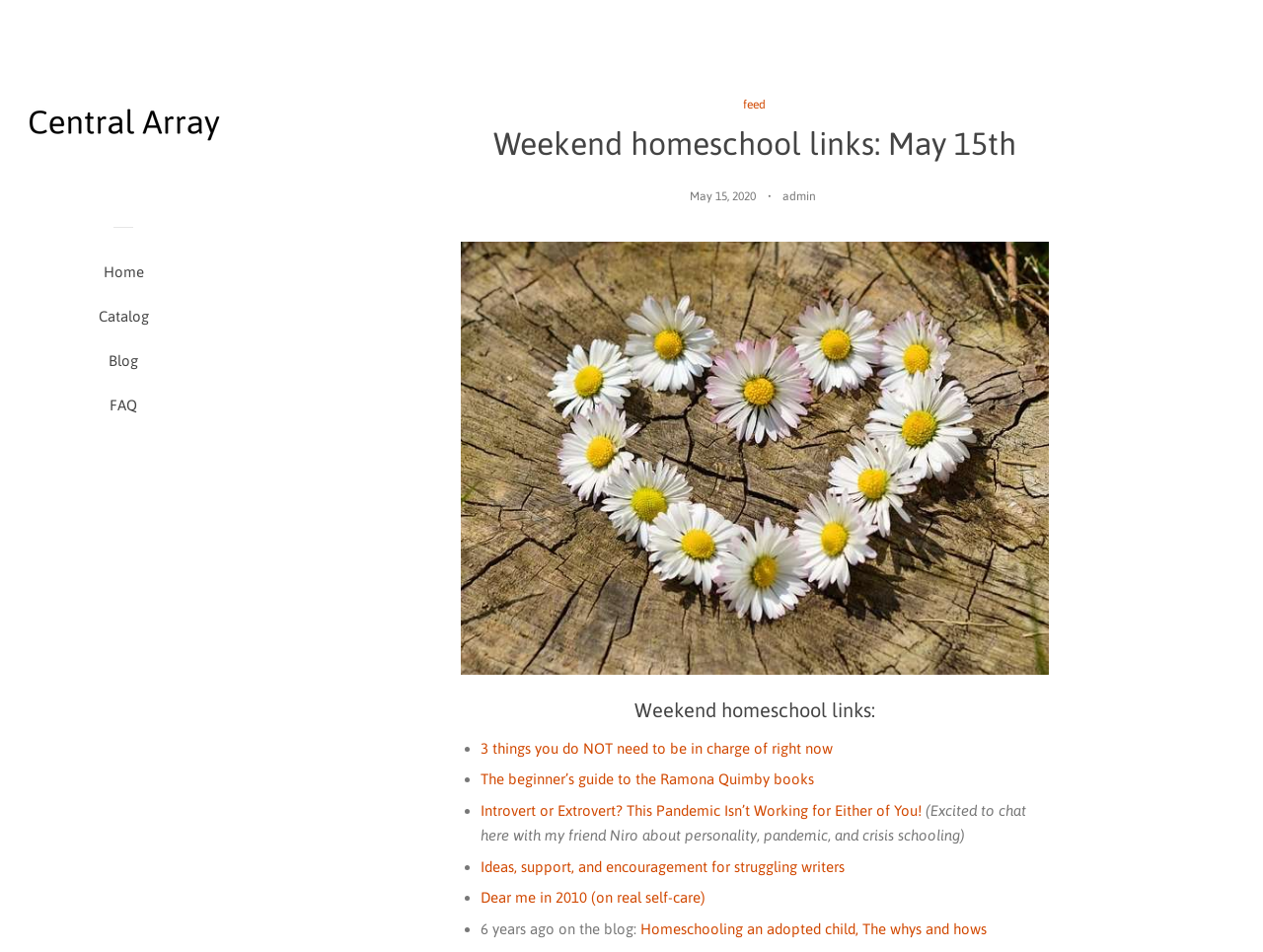Respond with a single word or phrase to the following question: What is the date of the blog post?

May 15, 2020